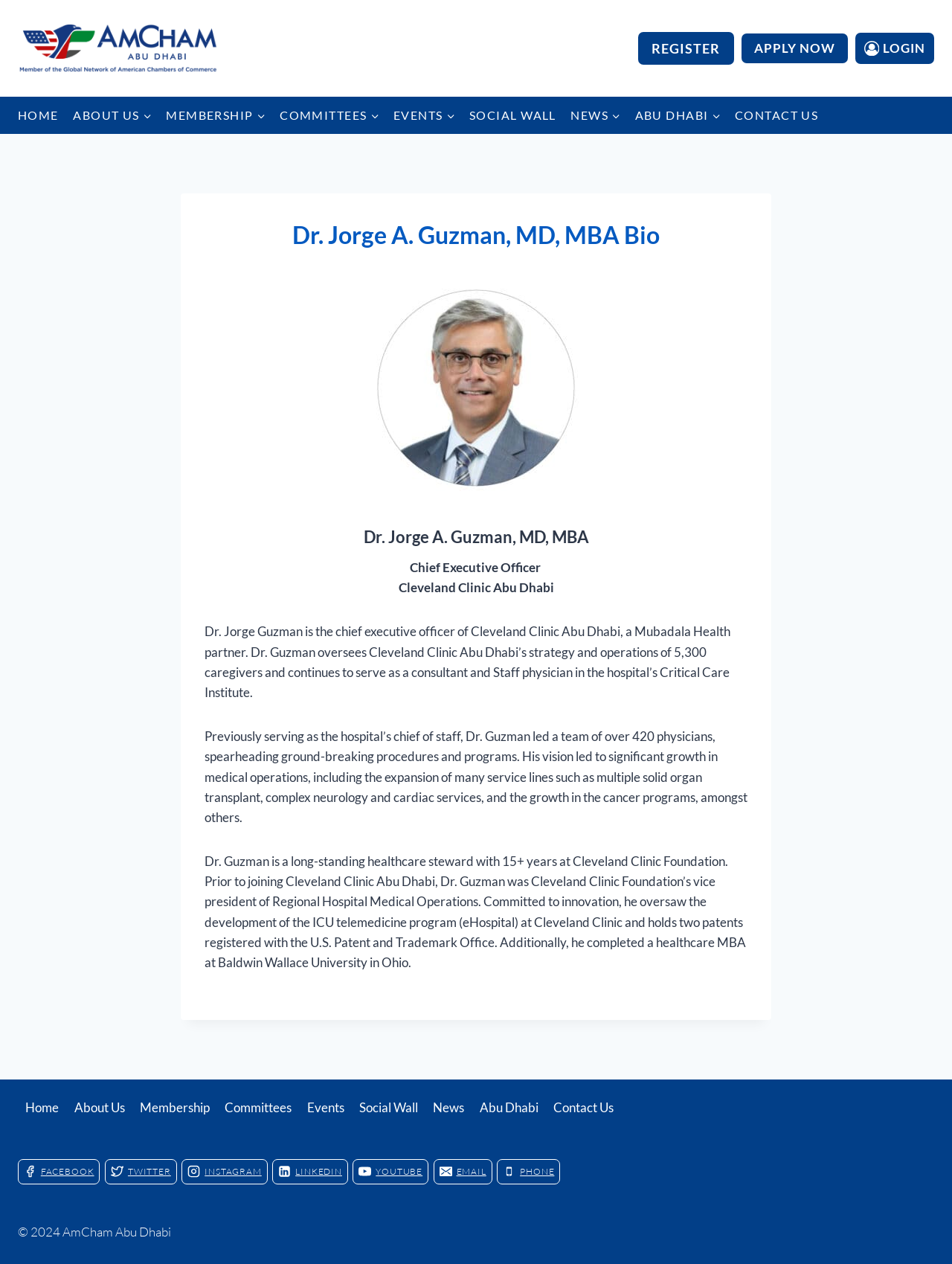Please determine the bounding box coordinates of the element to click in order to execute the following instruction: "Click the REGISTER link". The coordinates should be four float numbers between 0 and 1, specified as [left, top, right, bottom].

[0.67, 0.026, 0.771, 0.051]